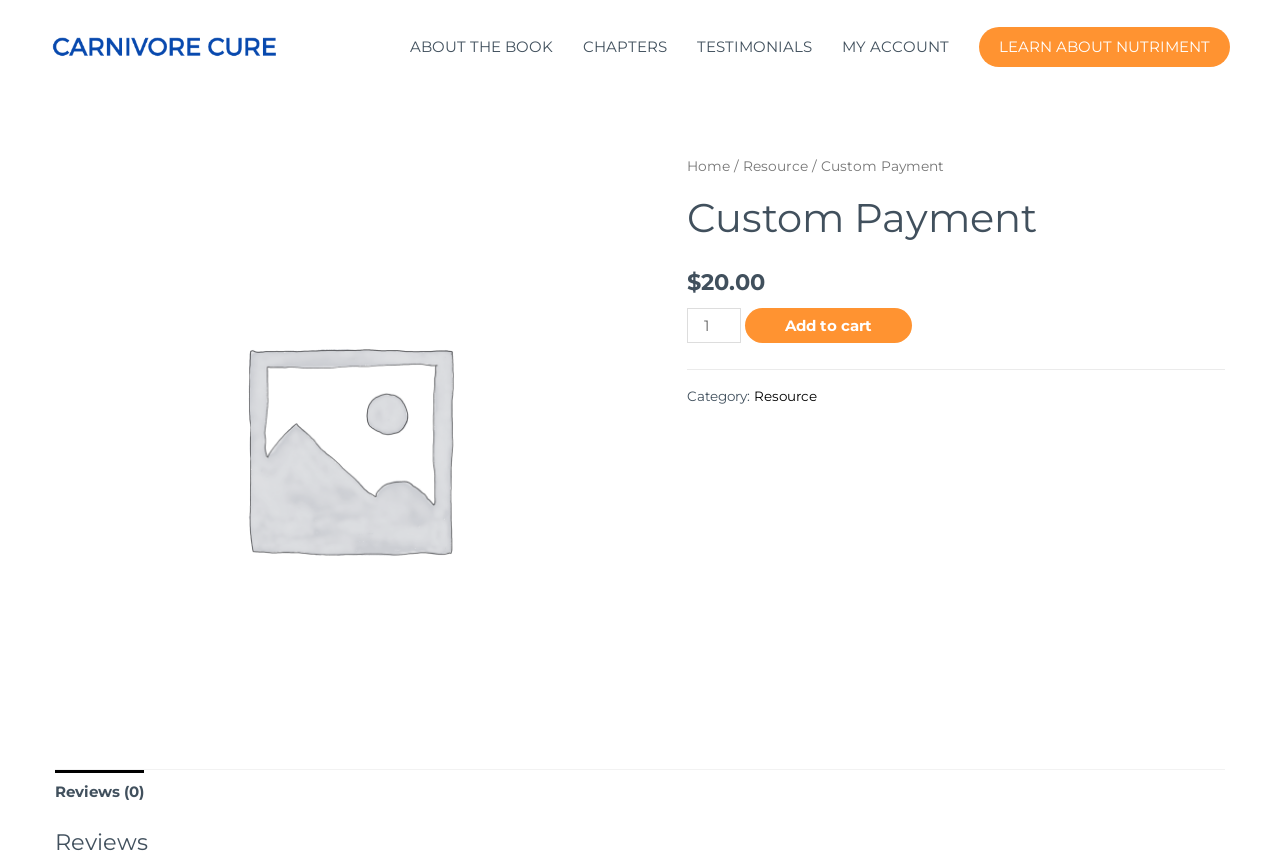Please identify the bounding box coordinates for the region that you need to click to follow this instruction: "View the Reviews tab".

[0.043, 0.897, 0.112, 0.947]